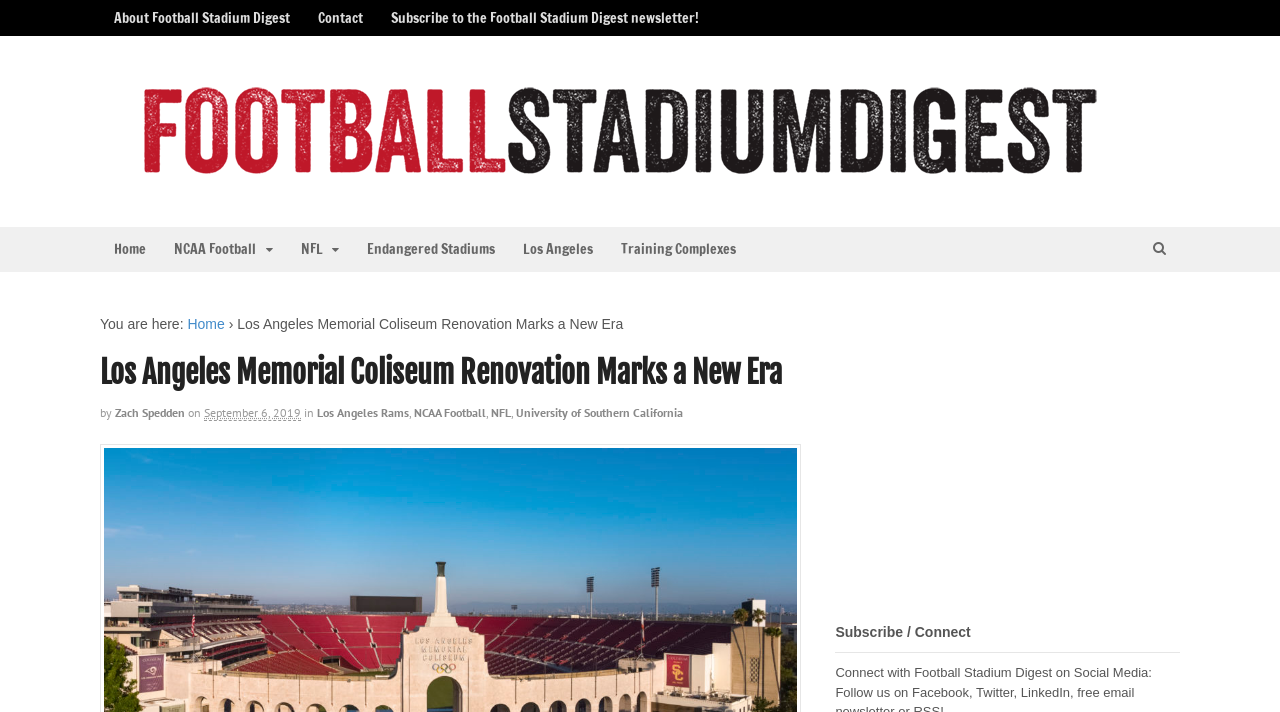Who is the author of the article?
Please use the image to deliver a detailed and complete answer.

The answer can be found in the text 'by Zach Spedden' which is located below the heading, indicating that Zach Spedden is the author of the article.